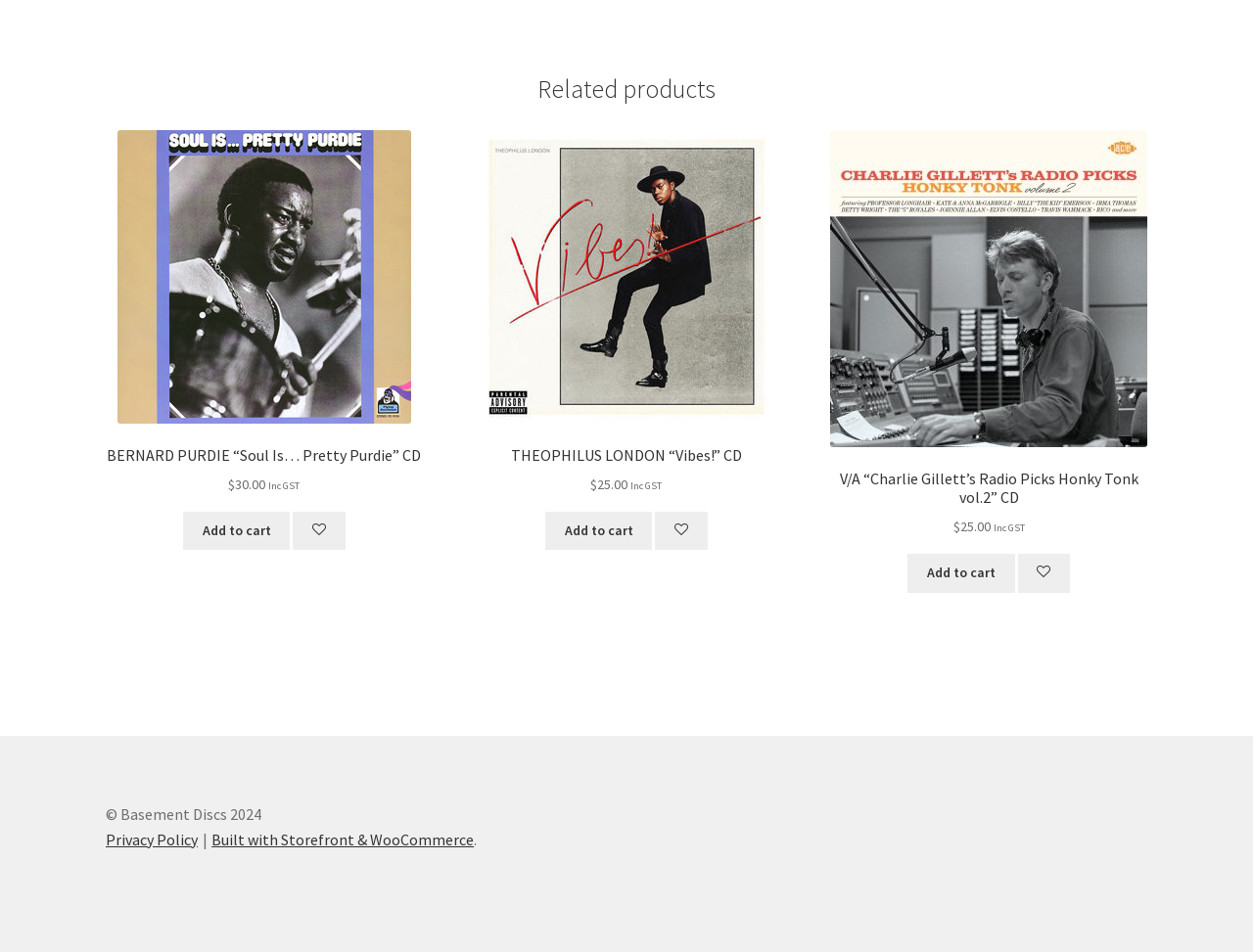Given the element description: "Privacy Policy", predict the bounding box coordinates of the UI element it refers to, using four float numbers between 0 and 1, i.e., [left, top, right, bottom].

[0.084, 0.871, 0.158, 0.892]